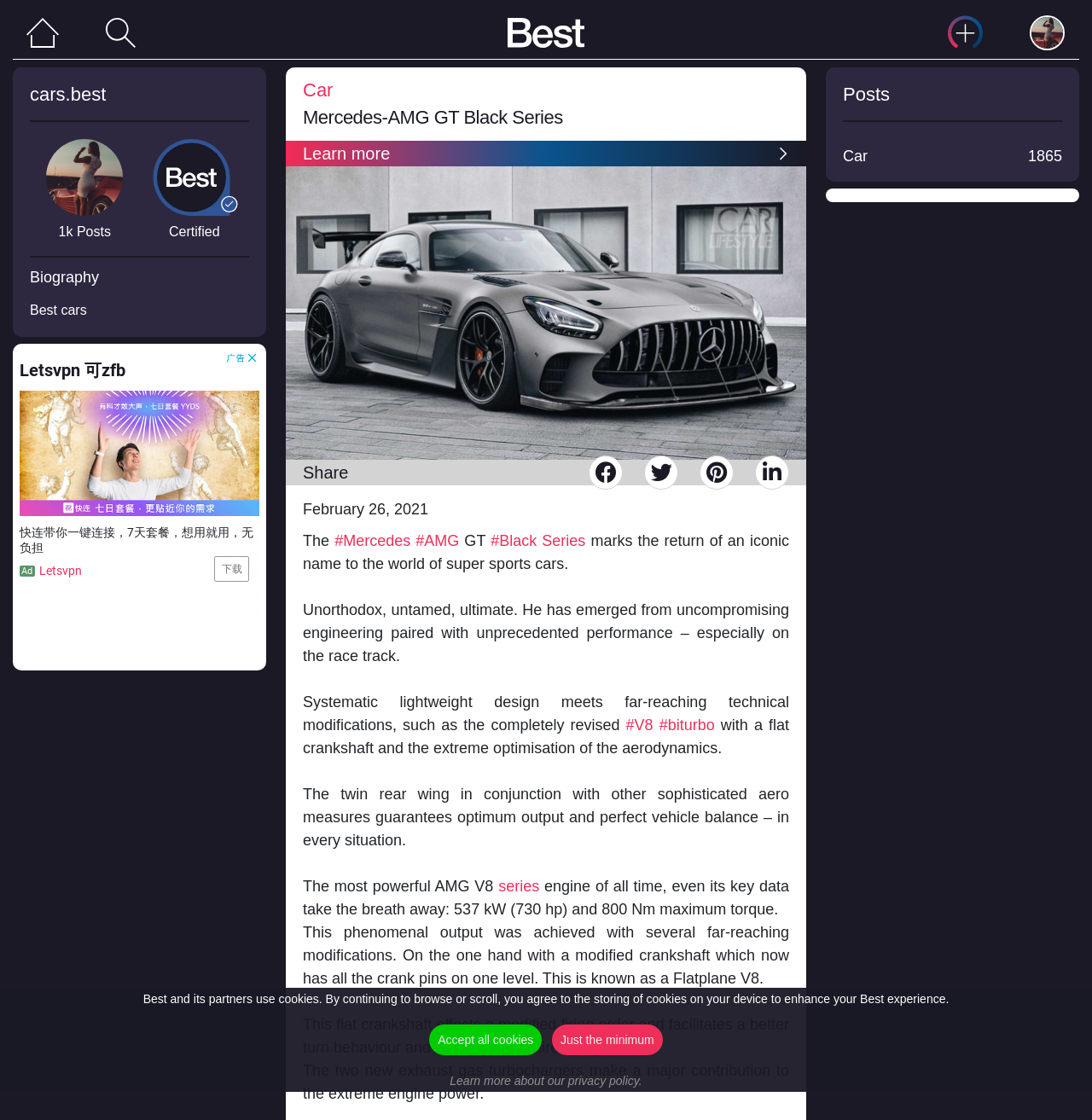Look at the image and answer the question in detail:
What is the type of crankshaft used in the car?

The type of crankshaft used in the car can be found in the text on the webpage, which mentions 'a modified crankshaft which now has all the crank pins on one level. This is known as a Flatplane V8'.